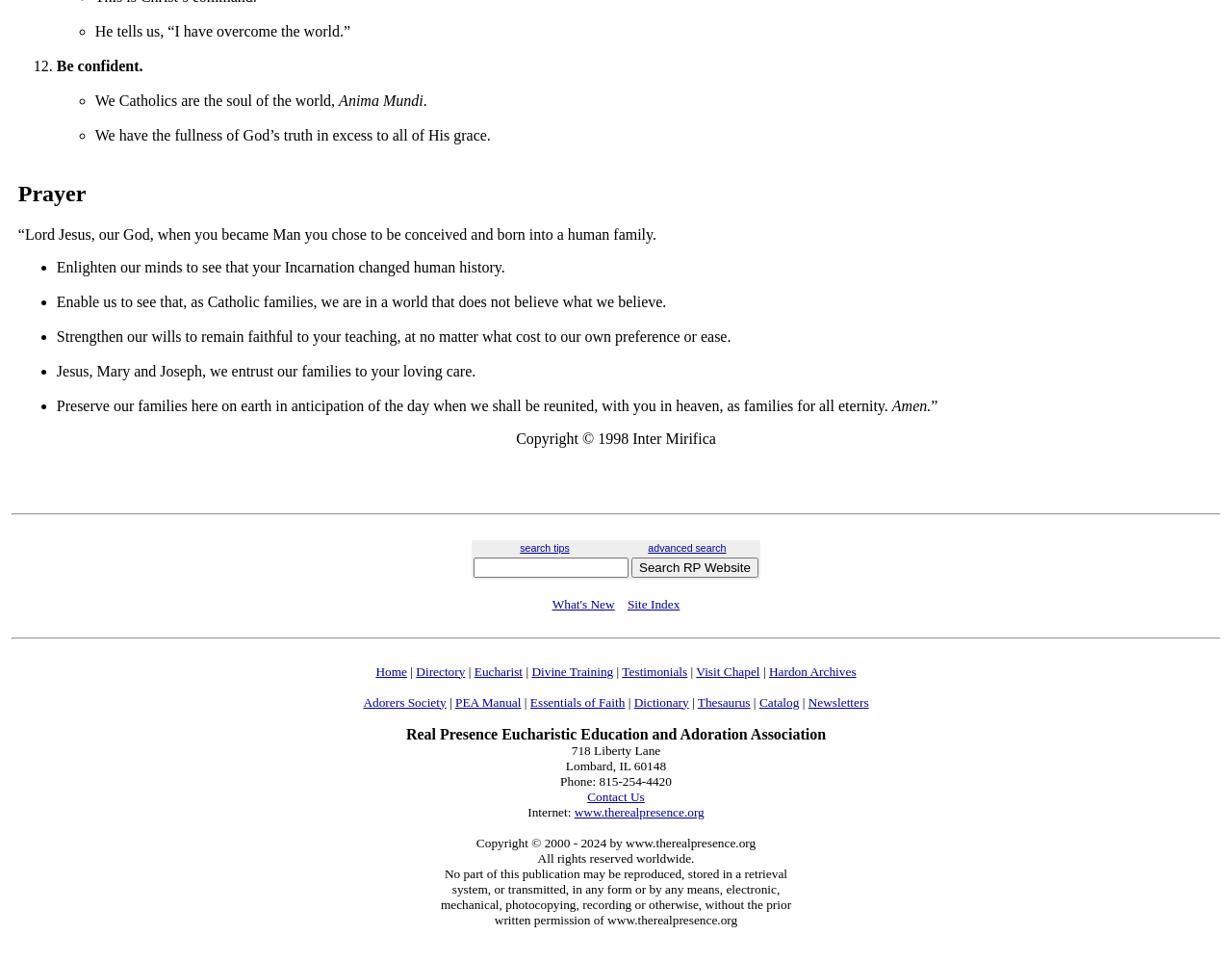Can you find the bounding box coordinates for the element that needs to be clicked to execute this instruction: "Log in to the website"? The coordinates should be given as four float numbers between 0 and 1, i.e., [left, top, right, bottom].

None